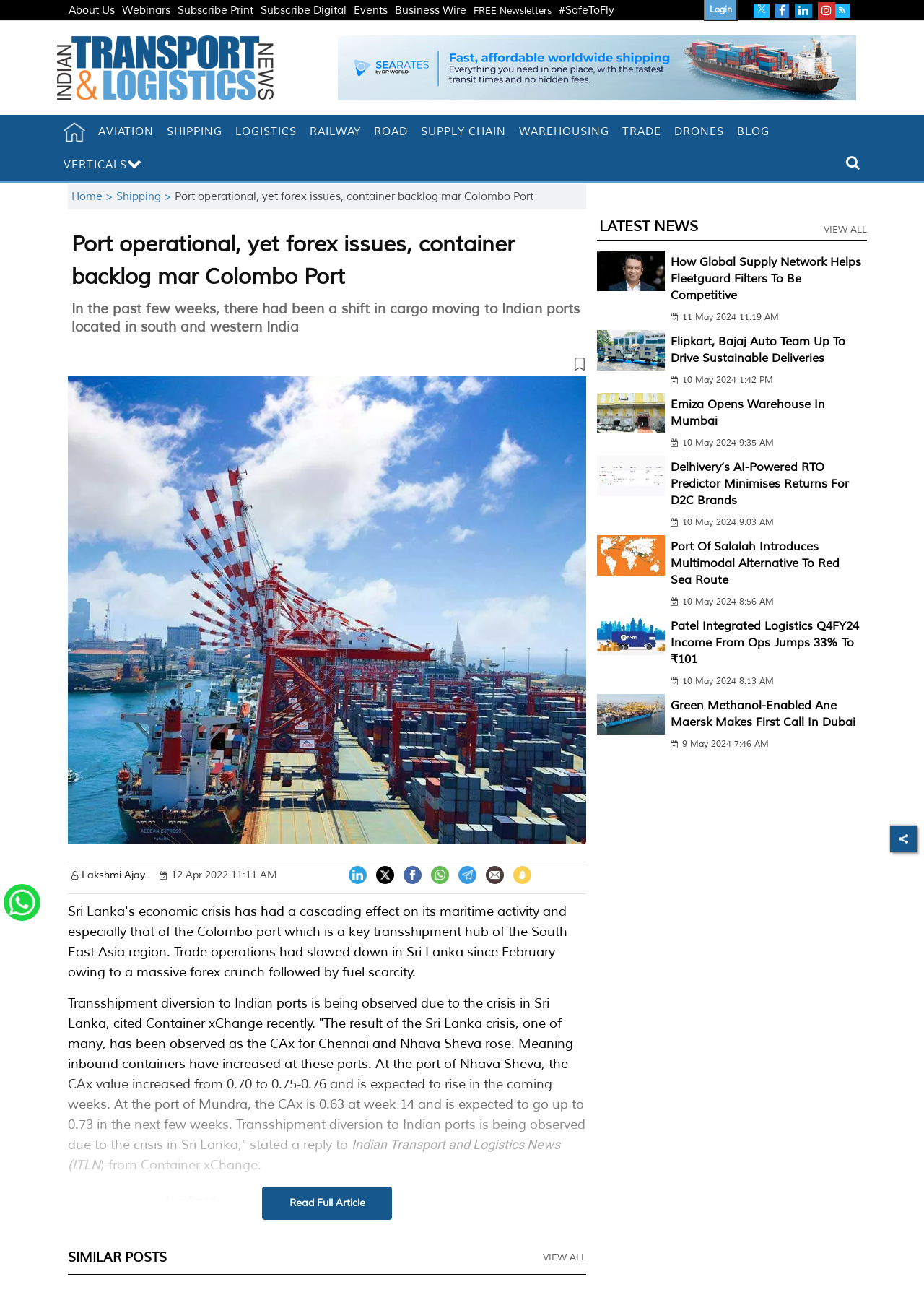Please examine the image and answer the question with a detailed explanation:
What is the topic of the latest article?

I read the heading of the latest article, which is 'Port operational, yet forex issues, container backlog mar Colombo Port', and determined that the topic is related to port operational issues.